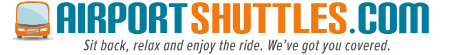Paint a vivid picture of the image with your description.

The image features the logo of AirportShuttles.com, prominently displaying the brand name in bold, colorful typography. "AIRPORT" is highlighted in a vibrant orange hue, while "SHUTTLES.COM" is rendered in a calming blue, enhancing the visual impact. Accompanying the text is a stylized graphic of a shuttle bus, reinforcing the theme of travel and convenience. Below the logo, the tagline, "Sit back, relax and enjoy the ride. We're got you covered," conveys a promise of comfort and reliability for travelers seeking shuttle services. This imagery emphasizes the company's role as a leader in providing global airport transfer services, ensuring a smooth and hassle-free travel experience for customers.